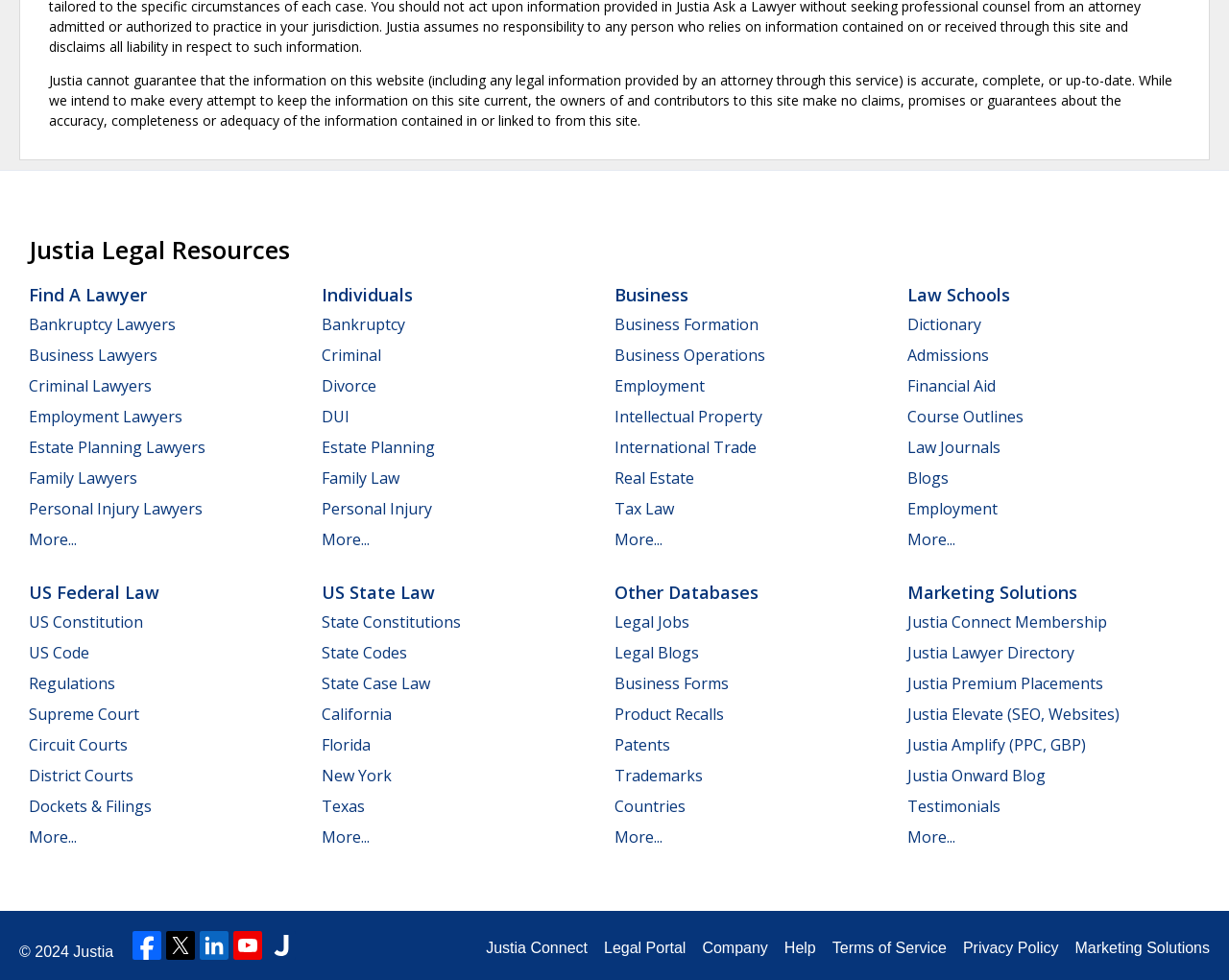Please determine the bounding box coordinates, formatted as (top-left x, top-left y, bottom-right x, bottom-right y), with all values as floating point numbers between 0 and 1. Identify the bounding box of the region described as: DUI

[0.262, 0.414, 0.284, 0.436]